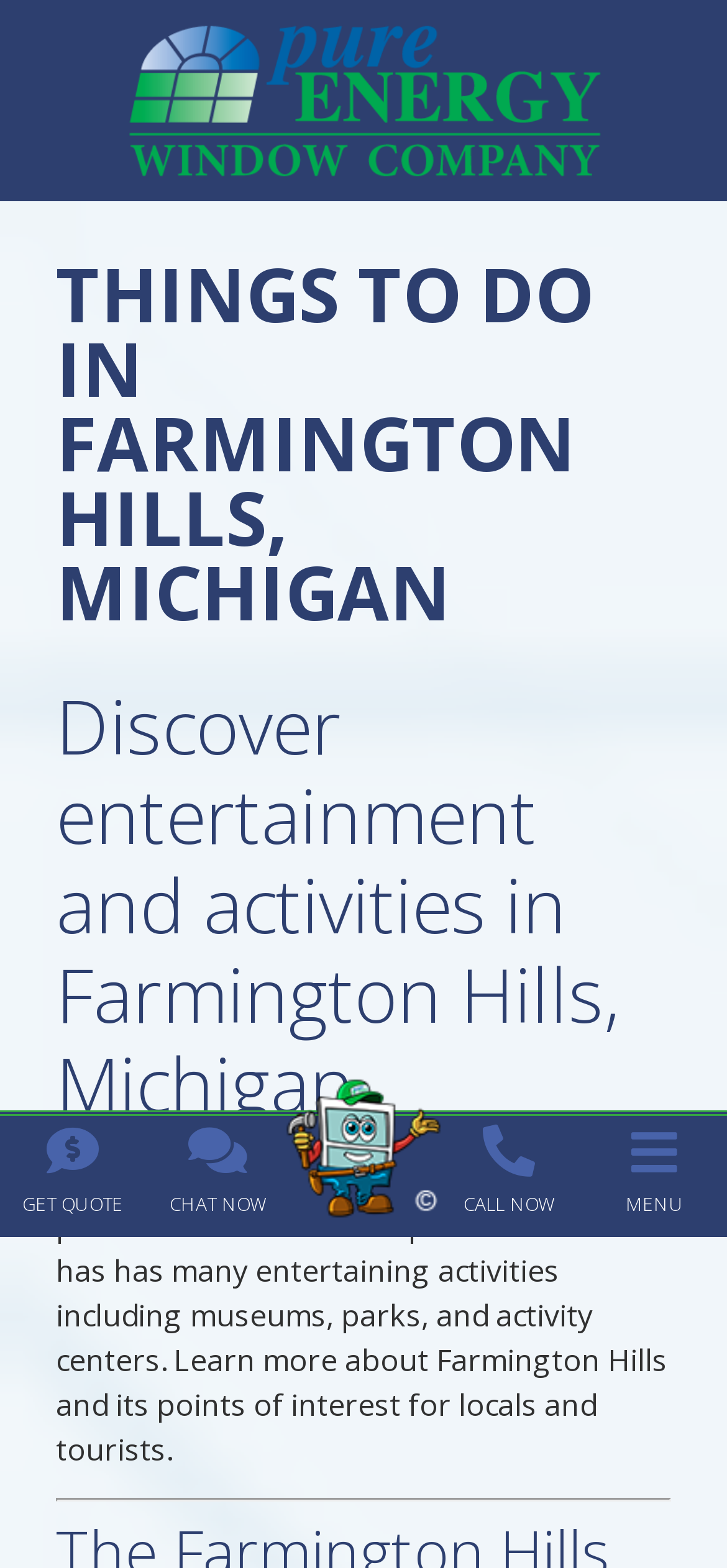Identify and provide the bounding box for the element described by: "Get Quote".

[0.031, 0.759, 0.169, 0.776]